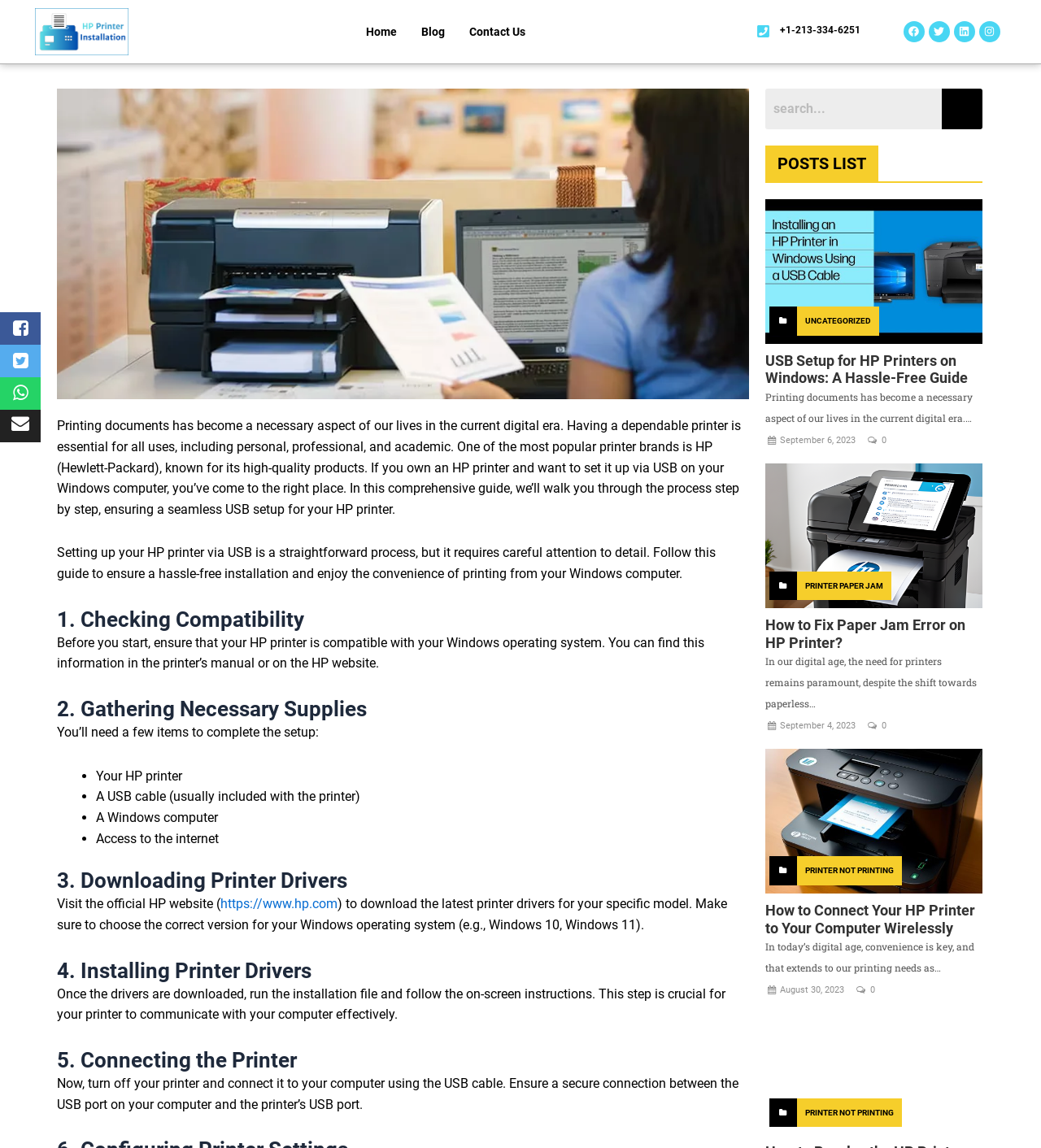Produce an elaborate caption capturing the essence of the webpage.

This webpage is a comprehensive guide to setting up an HP printer on a Windows computer via USB. At the top of the page, there are four links: "Home", "Blog", "Contact Us", and a phone number "+1-213-334-6251". To the right of these links, there are four small images. 

Below these elements, there is a brief introduction to the importance of having a reliable printer and the purpose of the guide. The guide is divided into five steps, each with a heading and descriptive text. The steps are: "Checking Compatibility", "Gathering Necessary Supplies", "Downloading Printer Drivers", "Installing Printer Drivers", and "Connecting the Printer". 

Each step provides detailed instructions and explanations, including a list of necessary supplies and a link to the official HP website to download printer drivers. 

On the right side of the page, there is a search bar with a tab list and a "POSTS LIST" heading. Below this, there are three posts with images, headings, and brief descriptions. The posts are about setting up an HP printer on Windows, fixing paper jam errors on HP printers, and connecting an HP printer to a computer wirelessly. Each post has a date and a link to read more. 

At the bottom left of the page, there are four social media links.